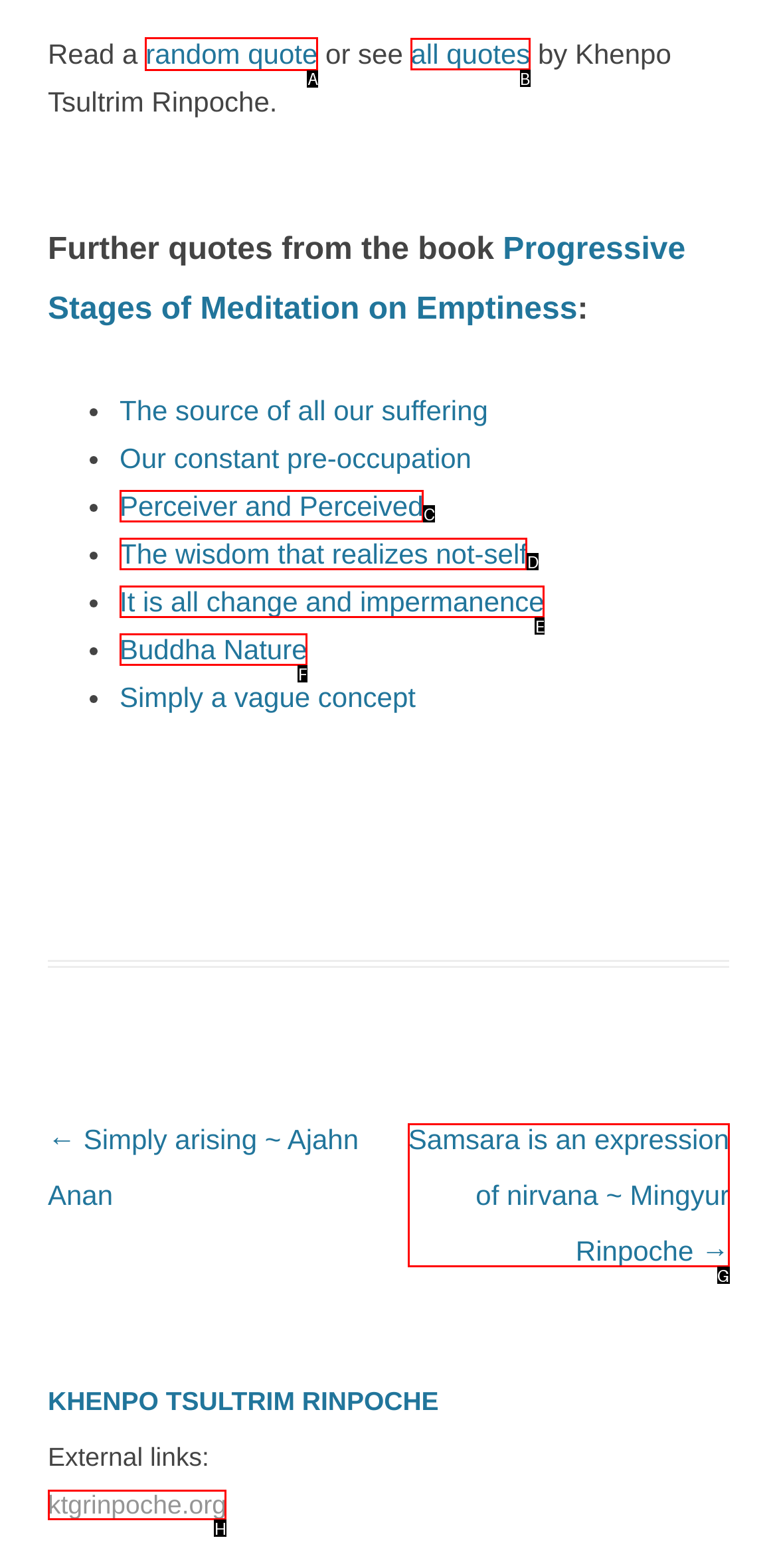Which option should be clicked to complete this task: read a random quote
Reply with the letter of the correct choice from the given choices.

A